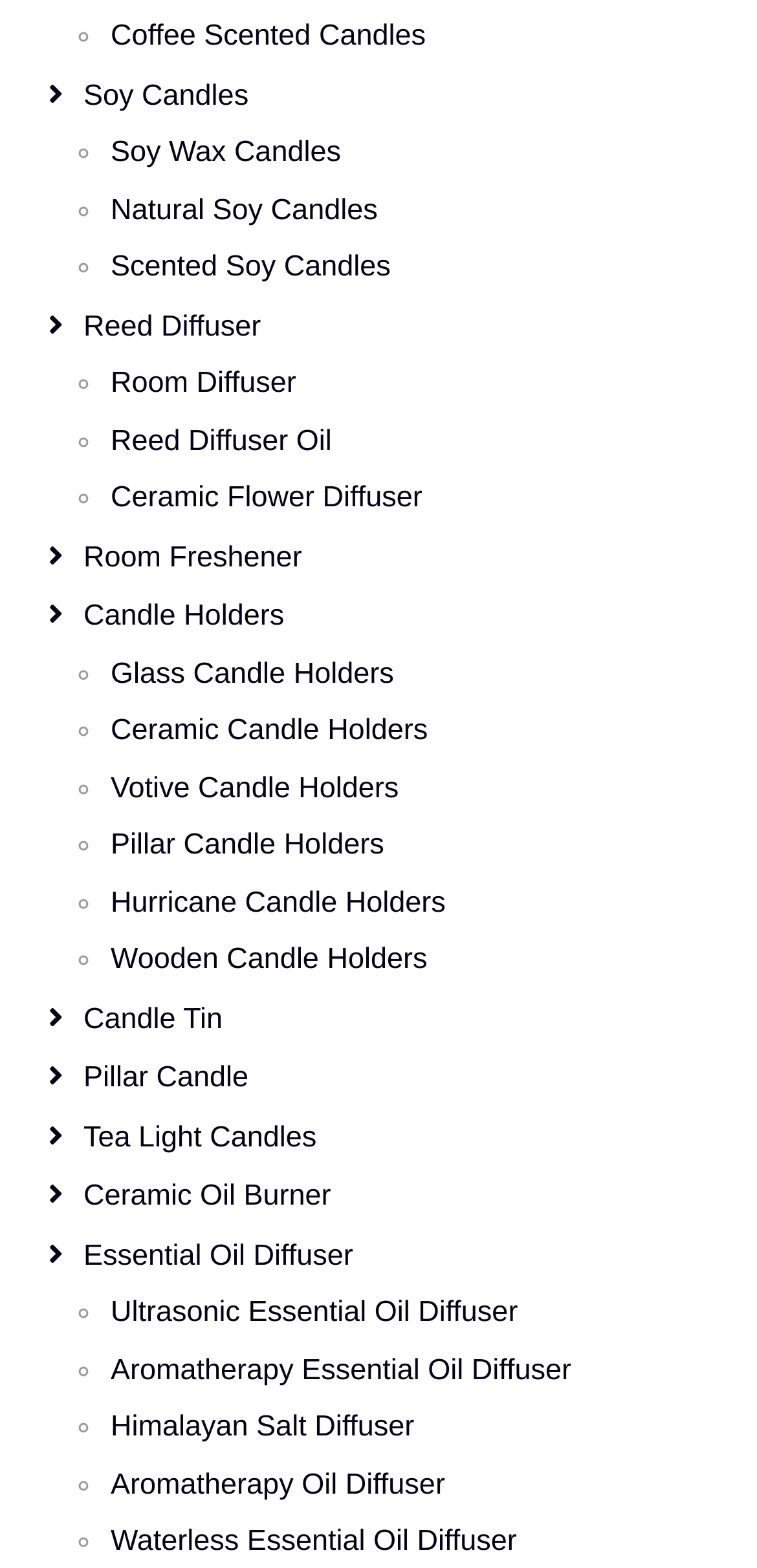Answer the question below in one word or phrase:
What is the purpose of a reed diffuser?

To fragrance a room